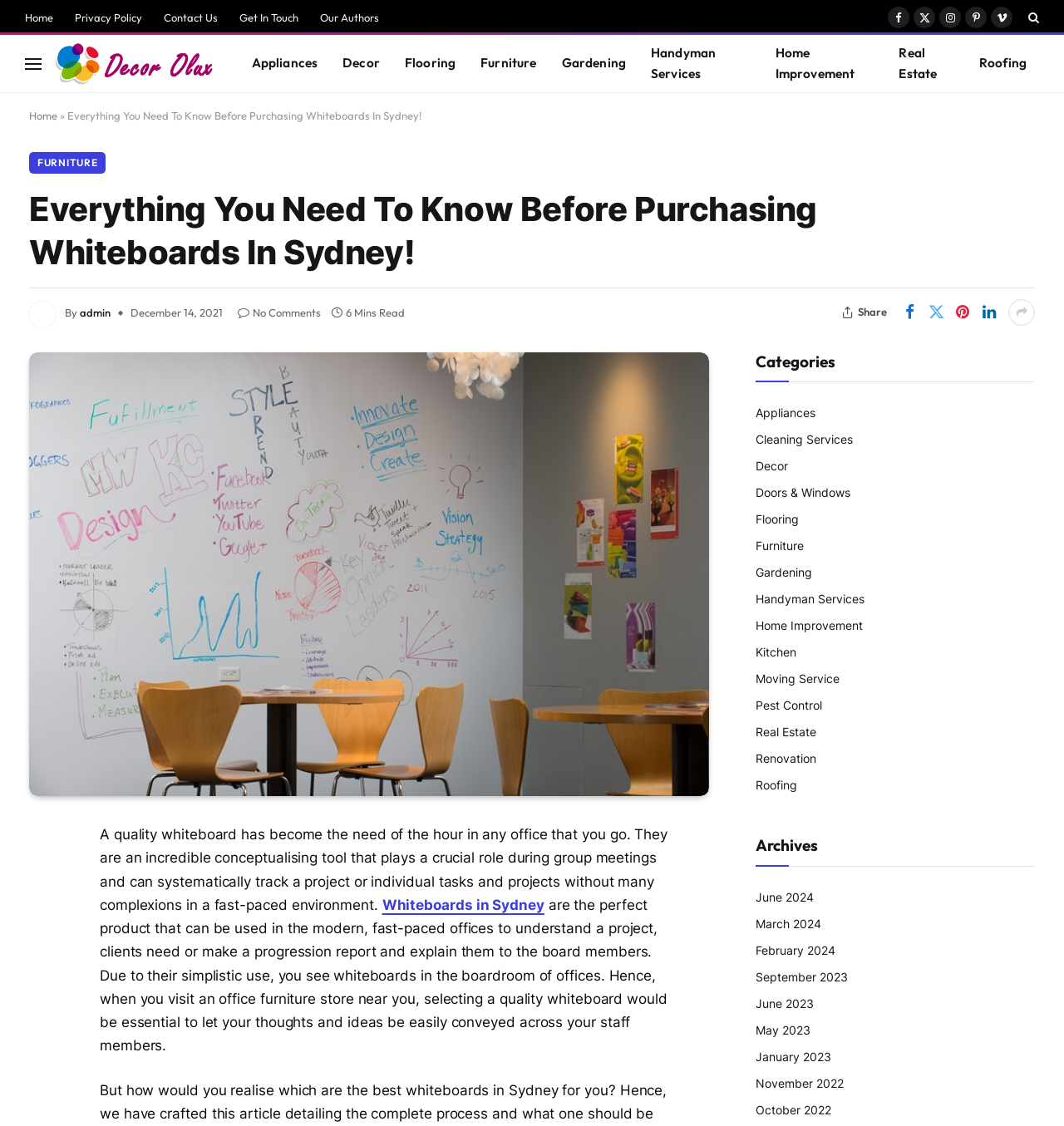Locate the bounding box coordinates of the clickable region necessary to complete the following instruction: "Click on the 'Share' button". Provide the coordinates in the format of four float numbers between 0 and 1, i.e., [left, top, right, bottom].

[0.806, 0.271, 0.834, 0.283]